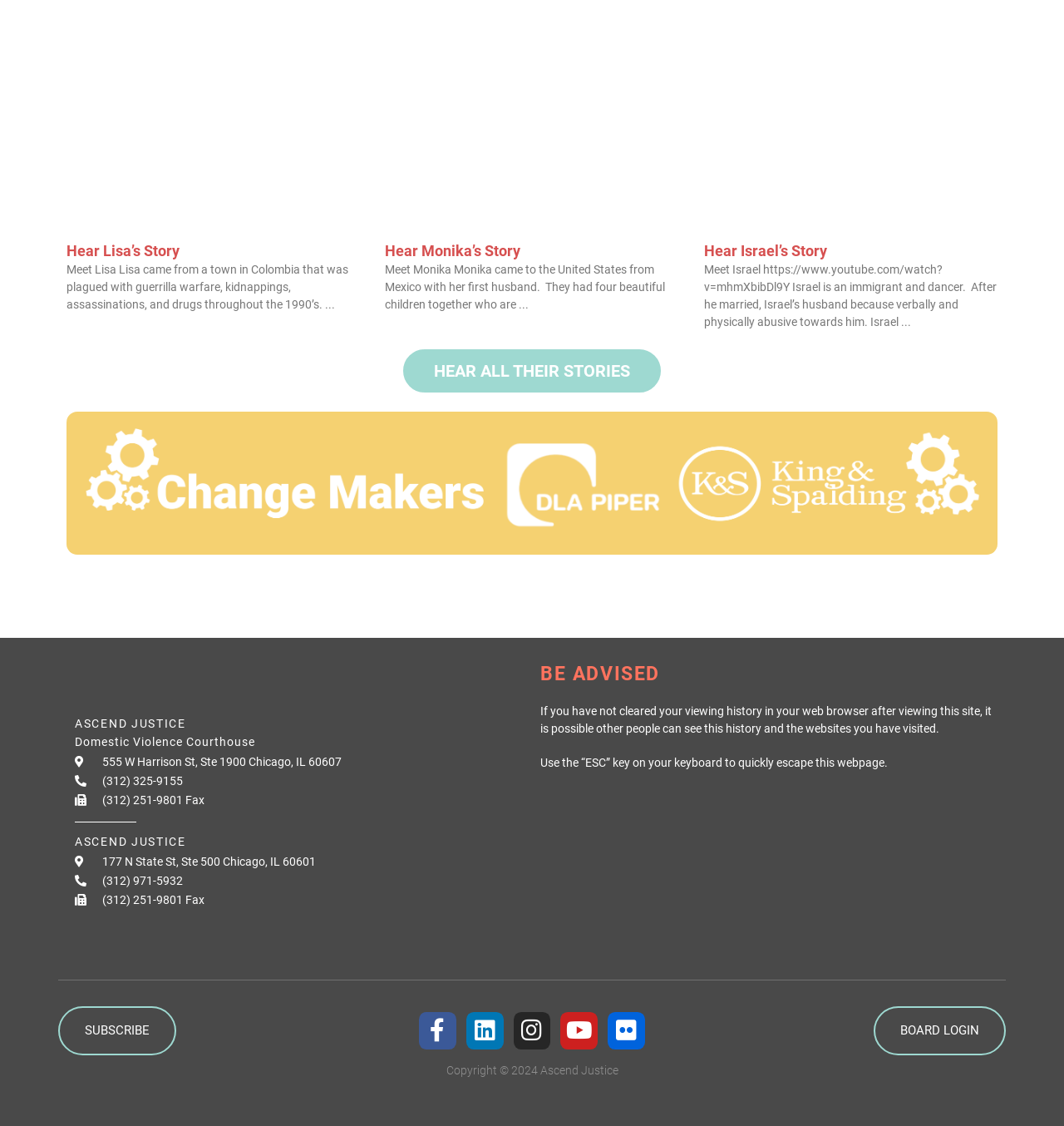Locate the bounding box coordinates of the clickable region to complete the following instruction: "Hear Israel’s Story."

[0.661, 0.215, 0.777, 0.23]